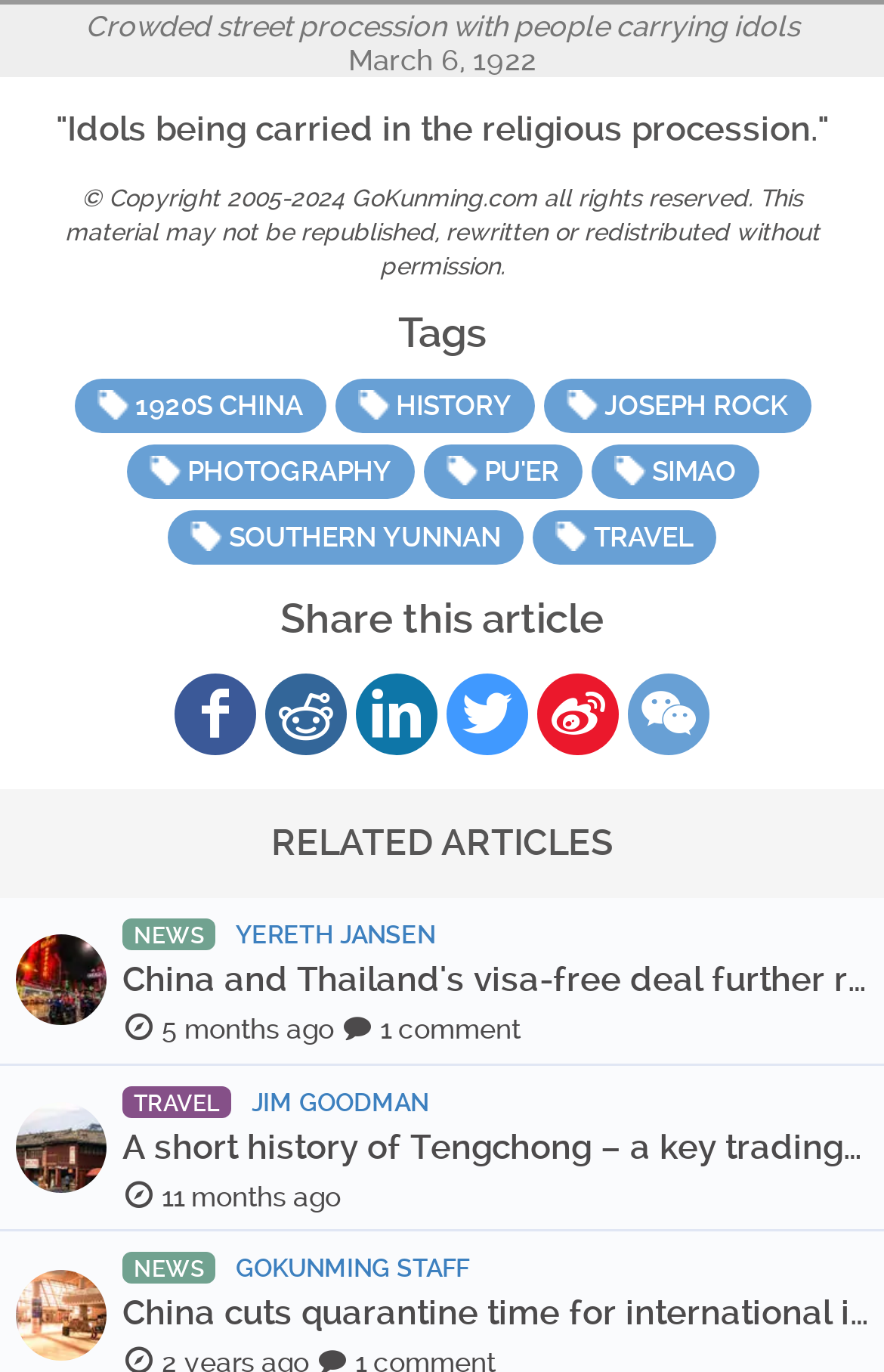Using the description: "Business Ethics Policy", determine the UI element's bounding box coordinates. Ensure the coordinates are in the format of four float numbers between 0 and 1, i.e., [left, top, right, bottom].

None